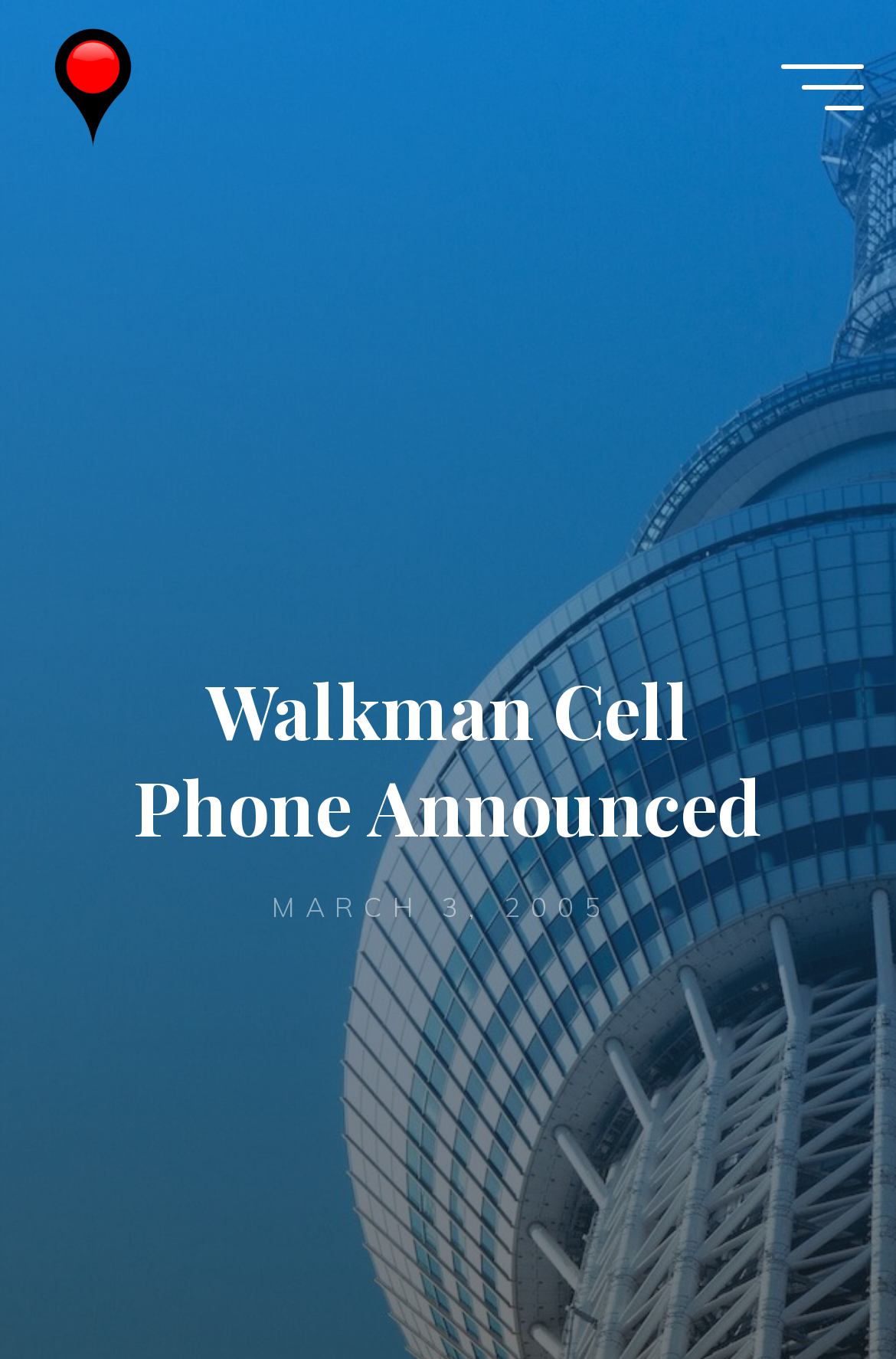Please find the bounding box coordinates (top-left x, top-left y, bottom-right x, bottom-right y) in the screenshot for the UI element described as follows: Wireless Watch Japan

[0.19, 0.069, 0.404, 0.283]